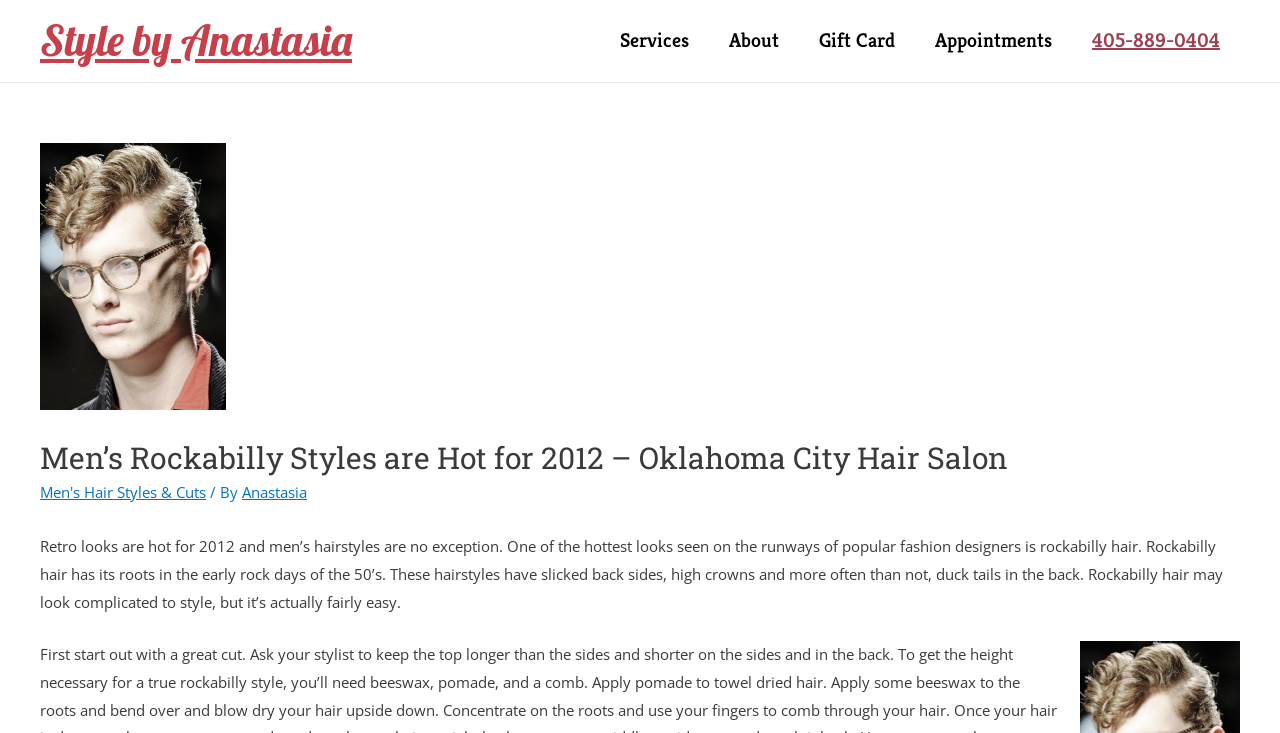Offer an in-depth caption of the entire webpage.

The webpage is about men's rockabilly hairstyles, specifically highlighting their popularity in 2012. At the top left, there is a link to "Style by Anastasia". Below it, a navigation menu spans across the top of the page, containing links to "Services", "About", "Gift Card", "Appointments", and a phone number "405-889-0404". 

On the left side, there is a header section that takes up most of the page's height. It contains an image related to rockabilly hairstyles, followed by a heading that reads "Men’s Rockabilly Styles are Hot for 2012 – Oklahoma City Hair Salon". Below the heading, there are links to "Men's Hair Styles & Cuts" and "Anastasia", separated by a short text "/ By". 

The main content of the page is a paragraph of text that describes rockabilly hair, its roots in the 1950s, and its characteristic features such as slicked-back sides, high crowns, and duck tails. This text is positioned below the header section, taking up most of the page's width.